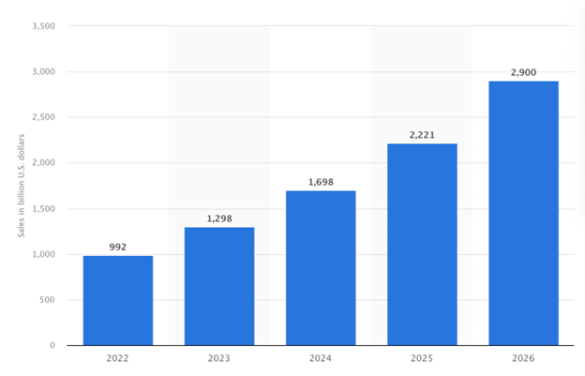With reference to the screenshot, provide a detailed response to the question below:
What is the trend of the sales growth?

The chart shows a clear upward trend in the sales growth in the B2B e-commerce sector from 2022 to 2026, with each subsequent year showing a significant increase in sales figures, indicating a robust growth trajectory.